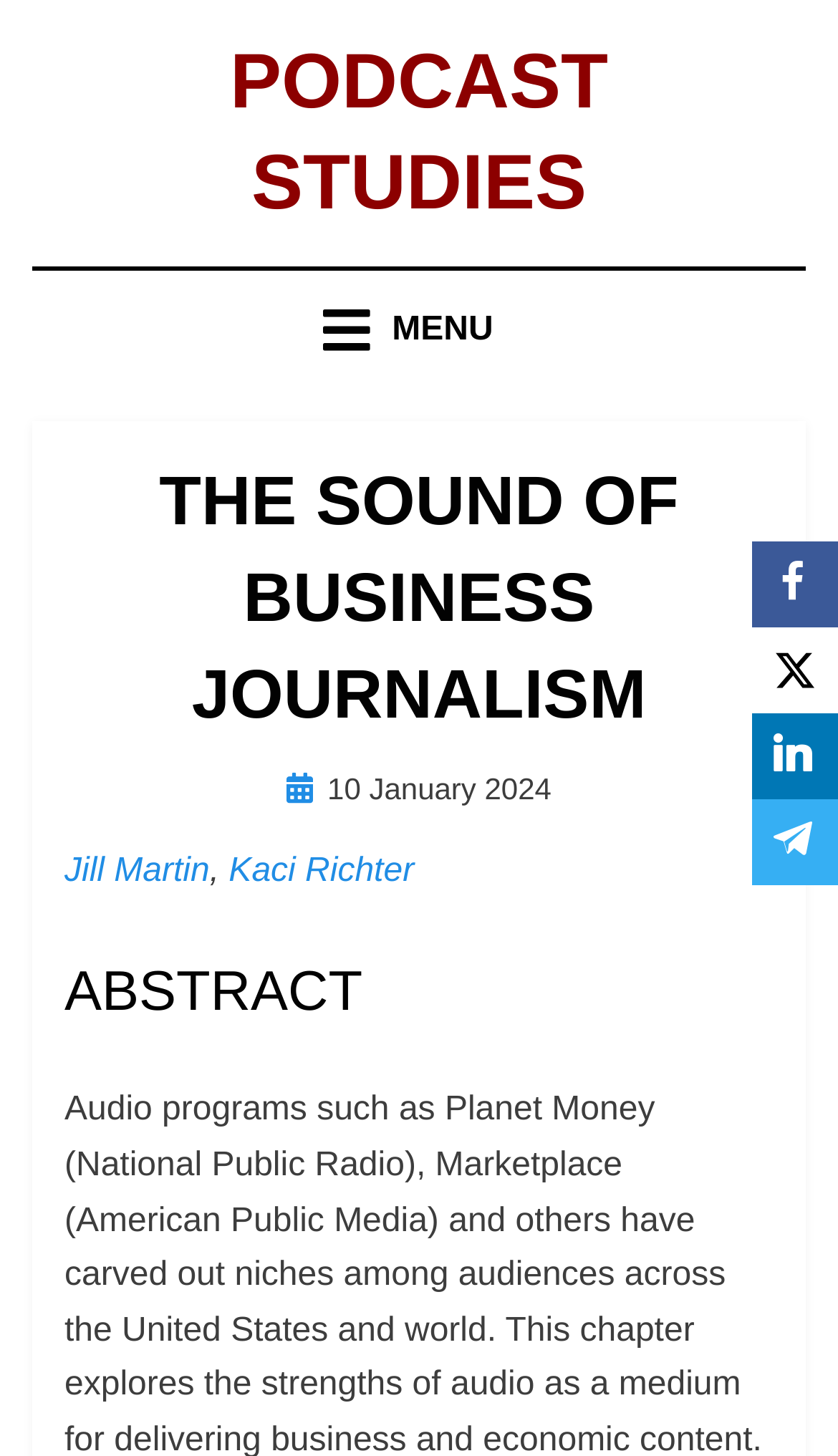How many social media links are present?
Give a single word or phrase as your answer by examining the image.

4